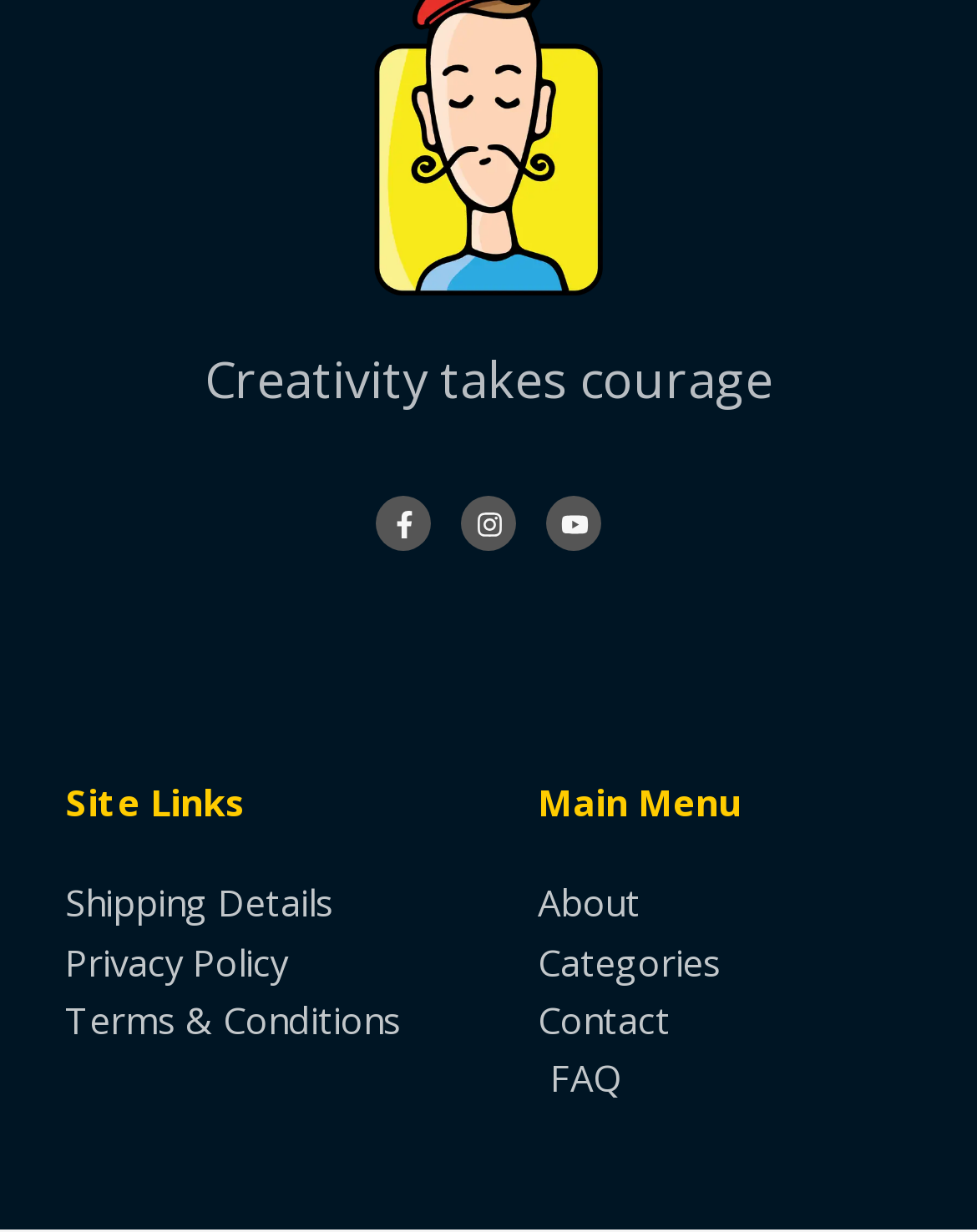Please specify the bounding box coordinates of the area that should be clicked to accomplish the following instruction: "Read about shipping details". The coordinates should consist of four float numbers between 0 and 1, i.e., [left, top, right, bottom].

[0.067, 0.71, 0.491, 0.758]